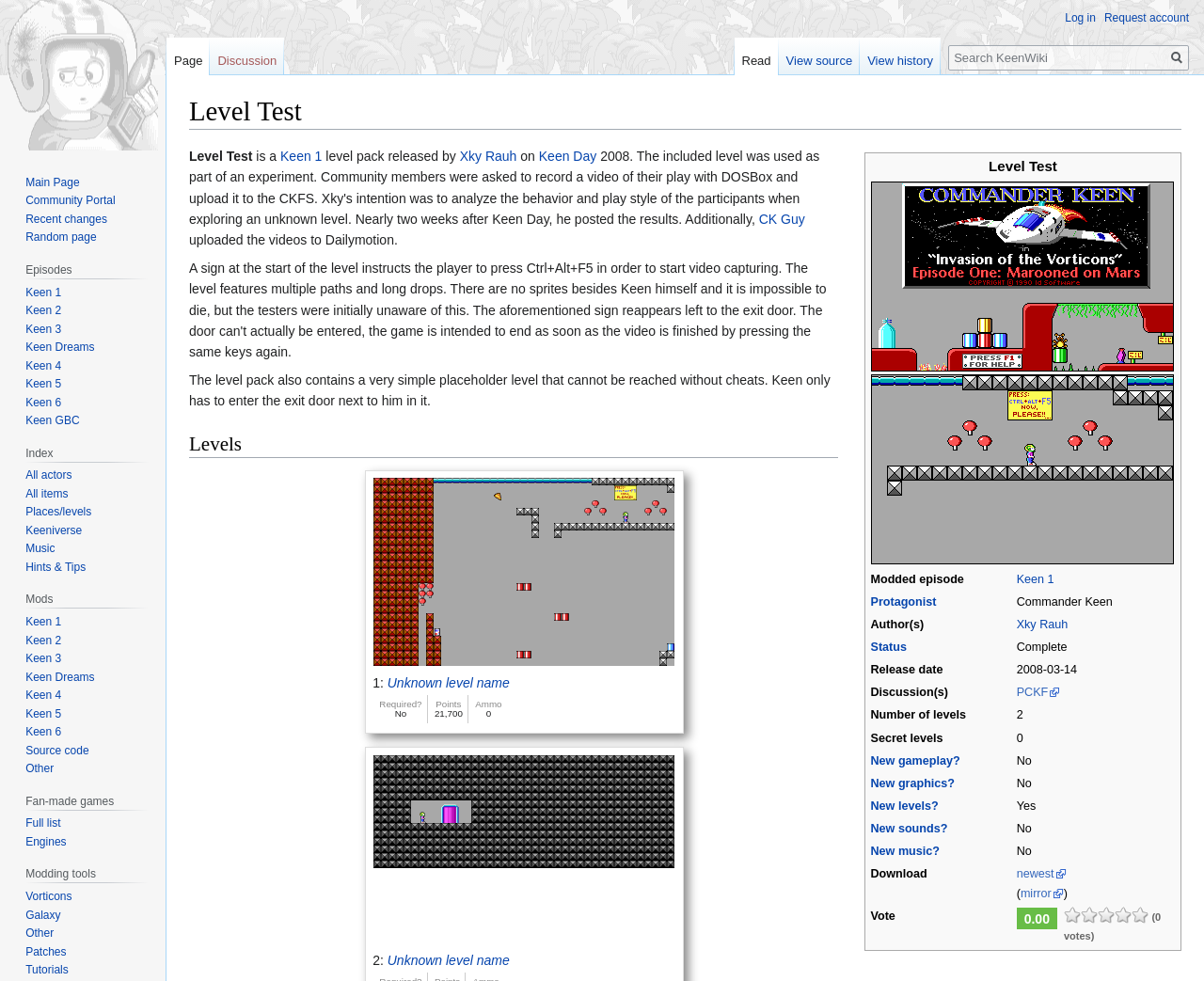Provide a one-word or short-phrase response to the question:
What is the release date of the level pack?

2008-03-14